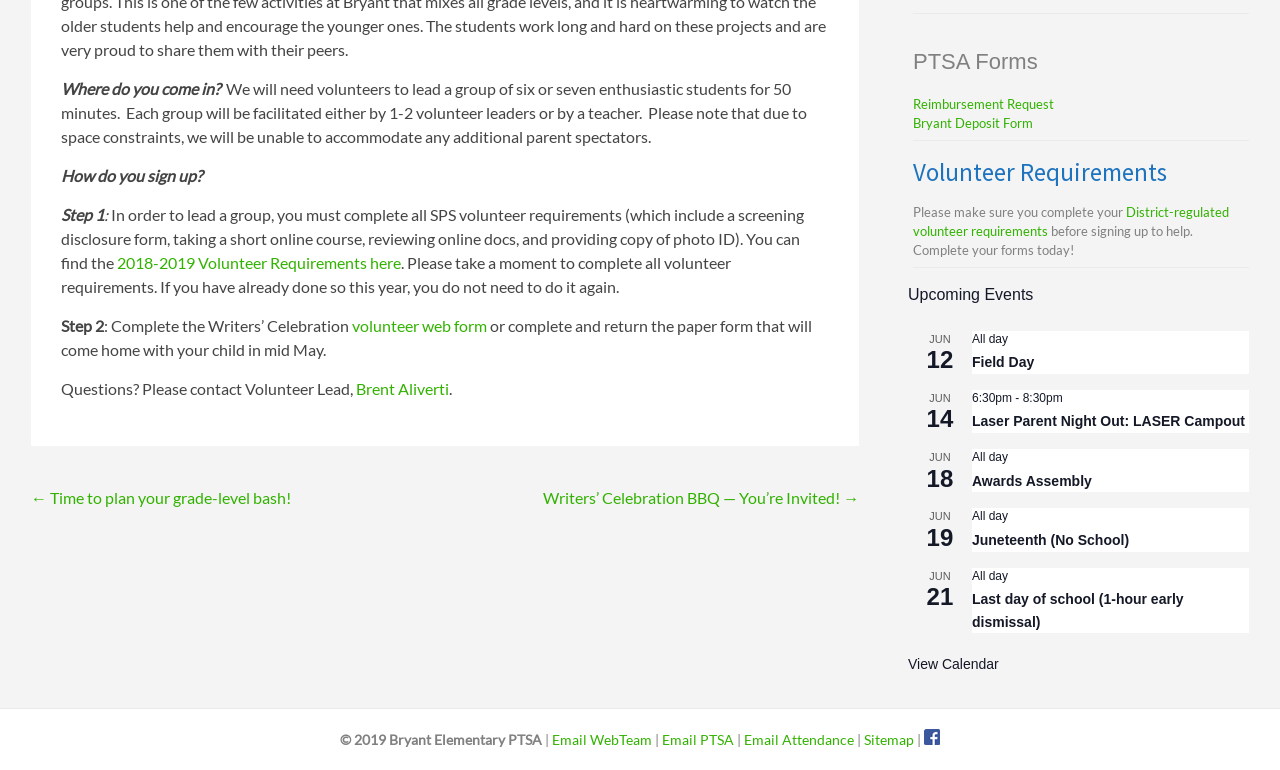Provide the bounding box coordinates of the HTML element described as: "Sitemap". The bounding box coordinates should be four float numbers between 0 and 1, i.e., [left, top, right, bottom].

[0.675, 0.949, 0.714, 0.972]